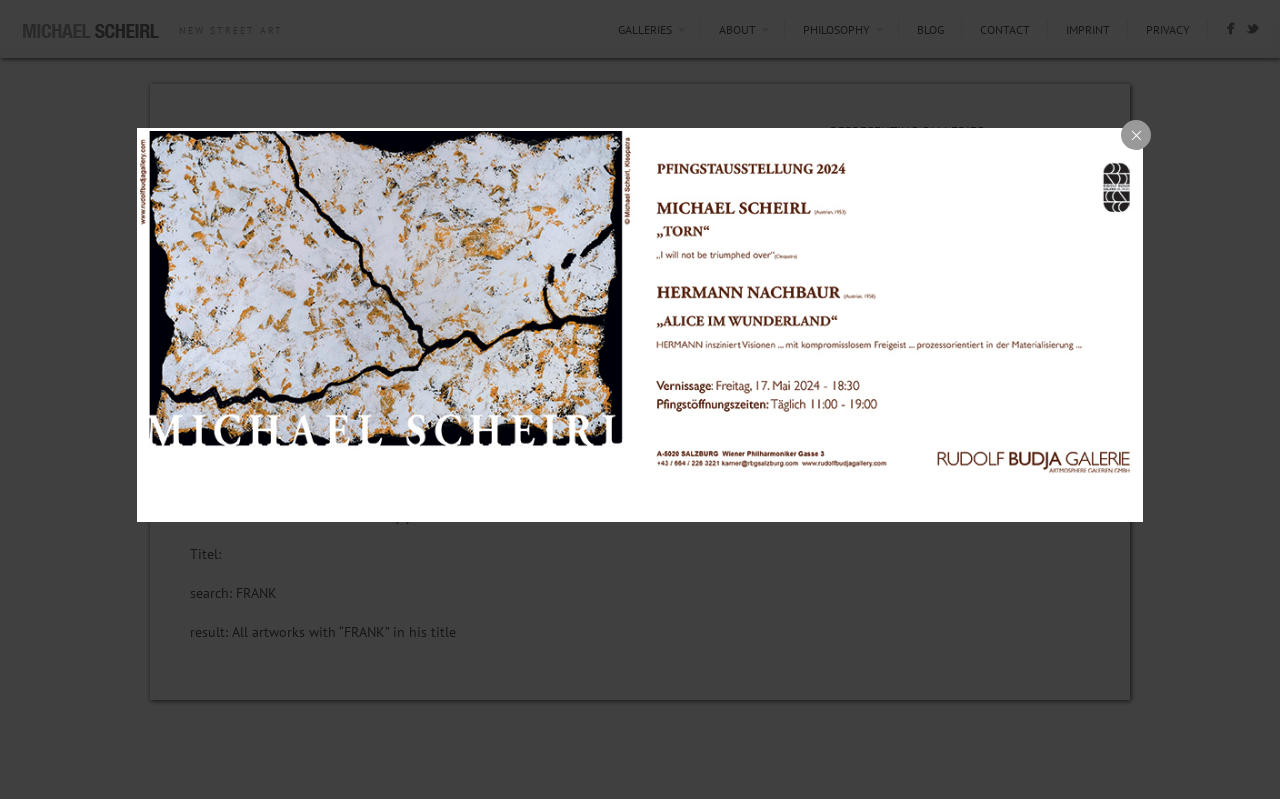Find and specify the bounding box coordinates that correspond to the clickable region for the instruction: "Click on the link to CI/CD Pipeline Interview Questions".

None